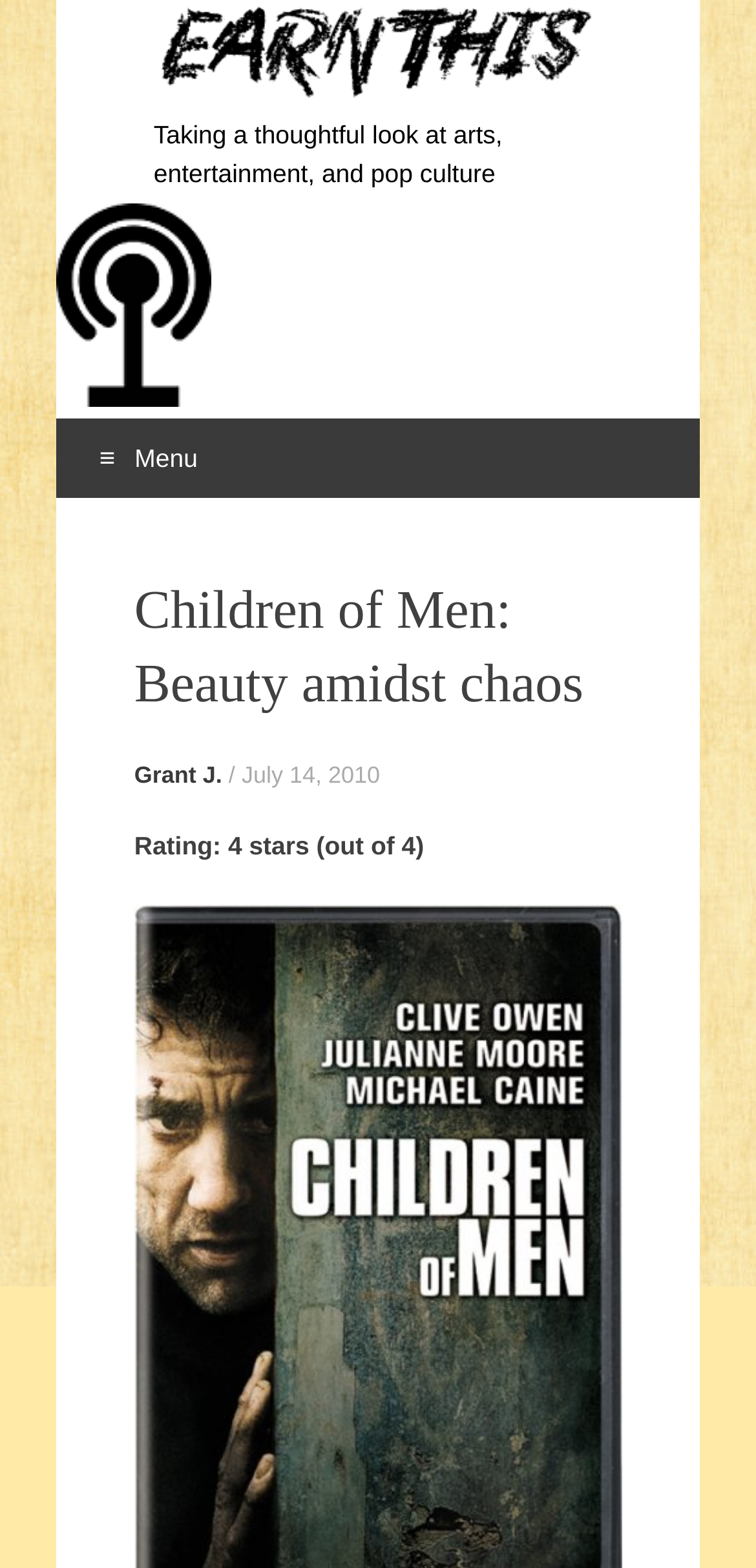Find the bounding box of the UI element described as follows: "E-Liquid".

None